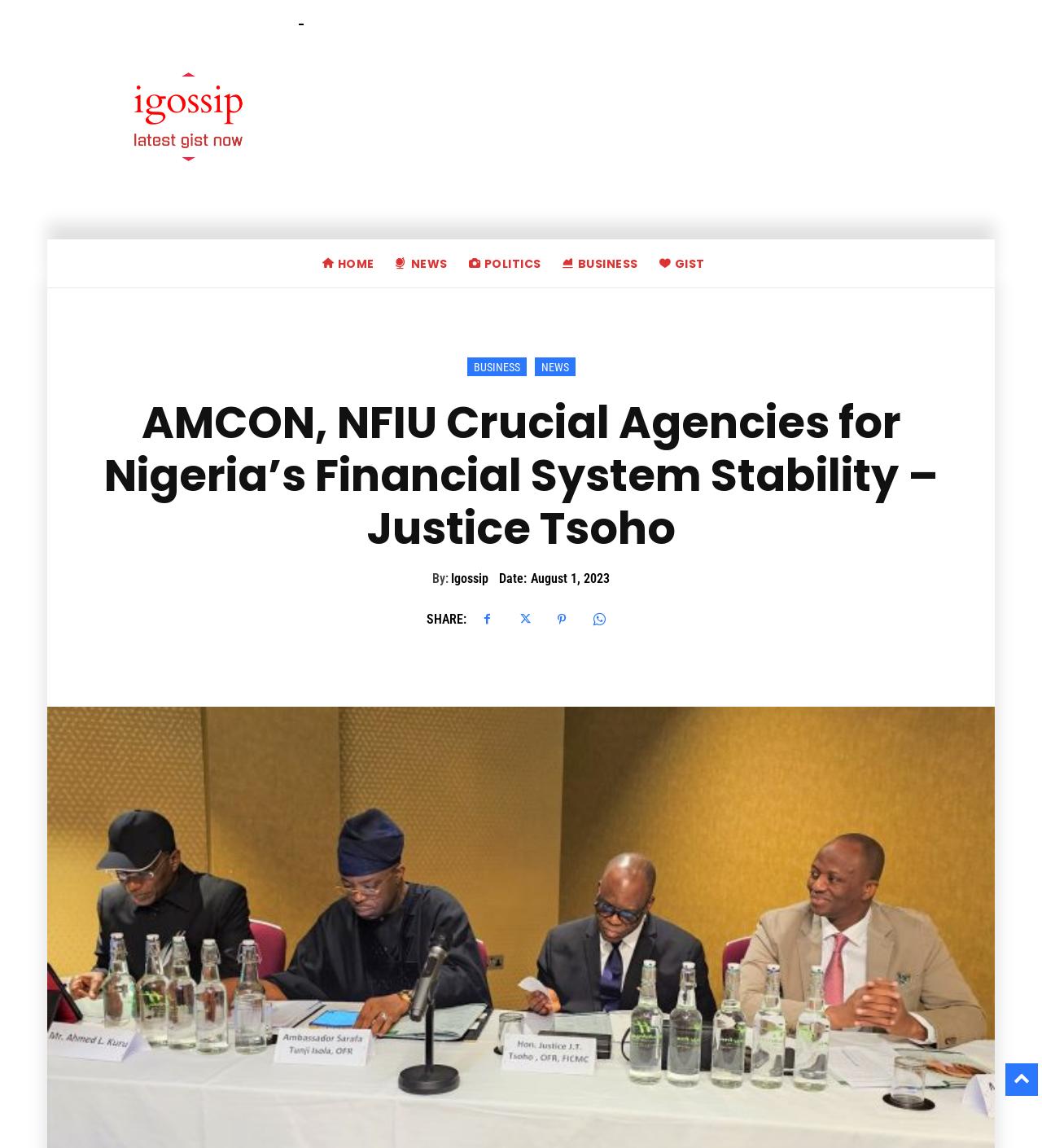Please identify the bounding box coordinates of the element I need to click to follow this instruction: "Click the NEWS link".

[0.382, 0.209, 0.441, 0.251]